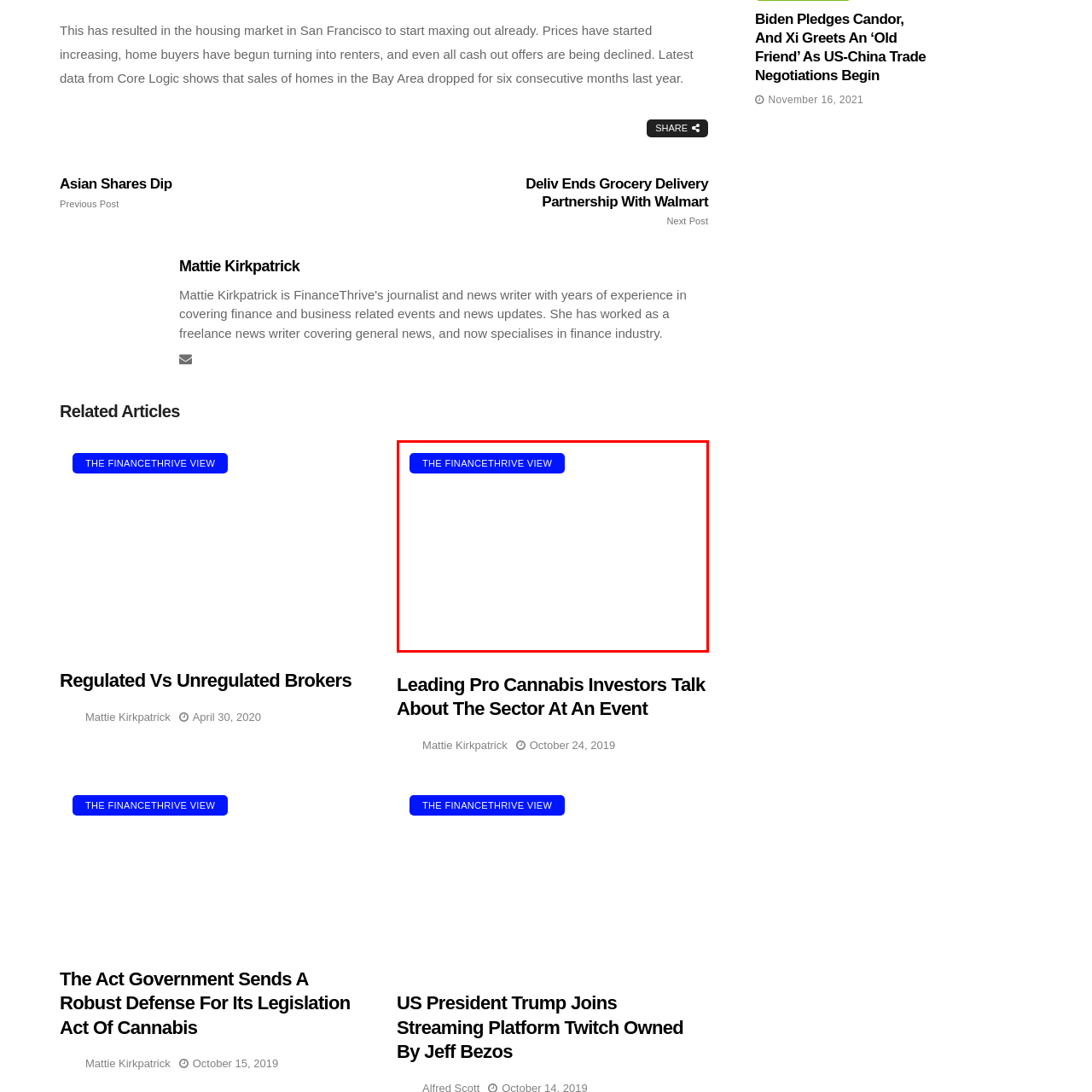Give a detailed description of the image area outlined by the red box.

The image features a prominent navigation link titled "THE FINANCETHRIVE VIEW," which is designed to stand out on the webpage. This link likely serves as an entry point to a section focused on financial insights and analyses, catering to visitors interested in in-depth coverage of market trends, investment strategies, and economic updates. Its blue color not only enhances visibility but also aligns with standard web design practices to attract user attention, encouraging them to explore more content related to finance and investment. The overall layout surrounding the link suggests a contemporary and user-friendly approach, optimizing the reading experience for those seeking valuable financial information.